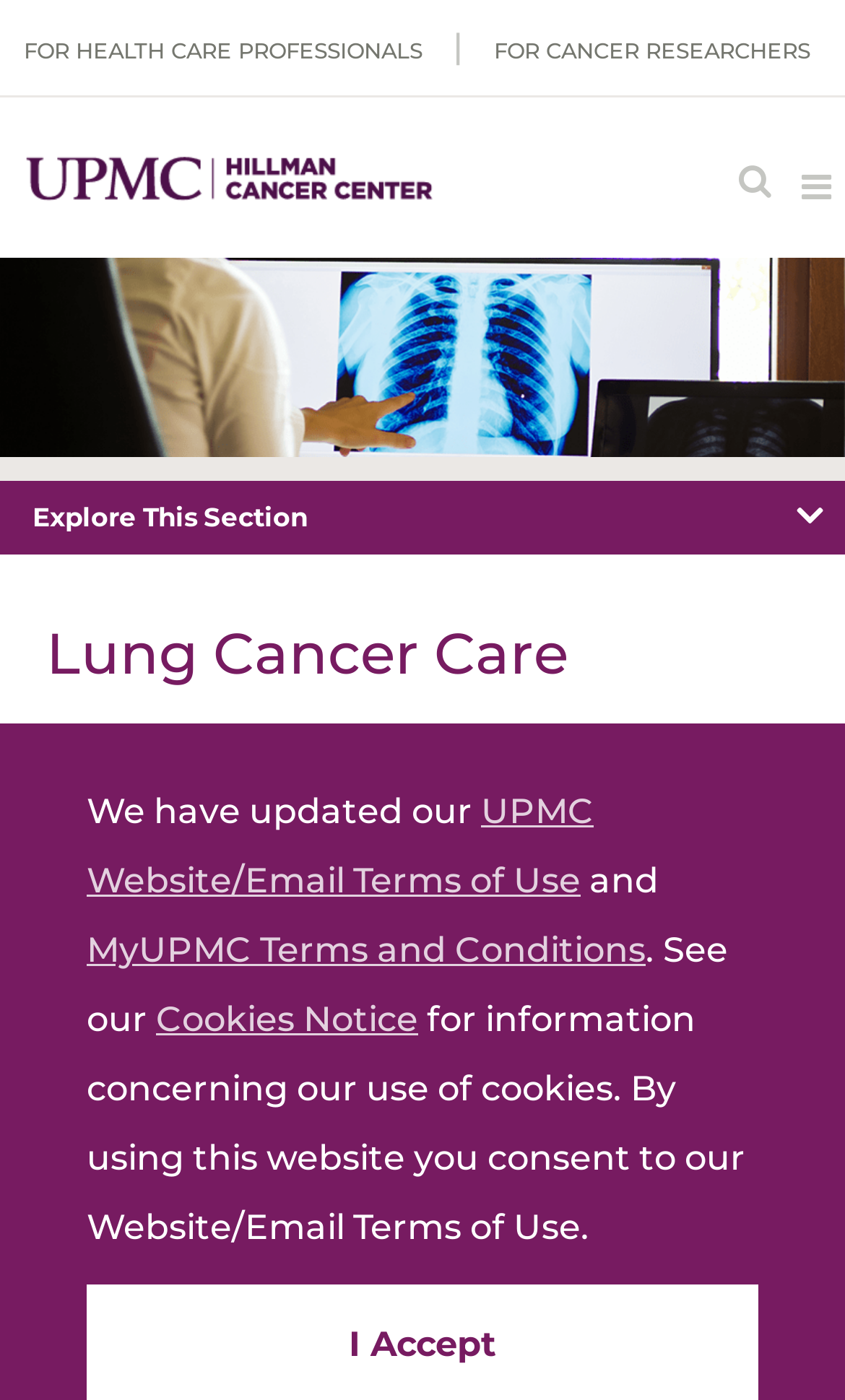Present a detailed account of what is displayed on the webpage.

The webpage is about lung cancer and mesothelioma, providing information on diagnosis and treatment options. At the top, there are three links: "FOR HEALTH CARE PROFESSIONALS" on the left, "FOR CANCER RESEARCHERS" on the right, and the UPMC CancerCenter logo in the middle. Below the logo, there is a small icon on the right side.

The main content is divided into sections. The first section has a heading "Lung Cancer Care" and provides an overview of lung cancer, stating that it is the leading cause of cancer-related death in the United States and that people over 65 are more likely to receive the diagnosis.

Below this section, there is a heading "What is Lung Cancer?" followed by four small images arranged horizontally across the page. 

At the bottom of the page, there are several links and a statement about the website's terms of use and cookies notice.